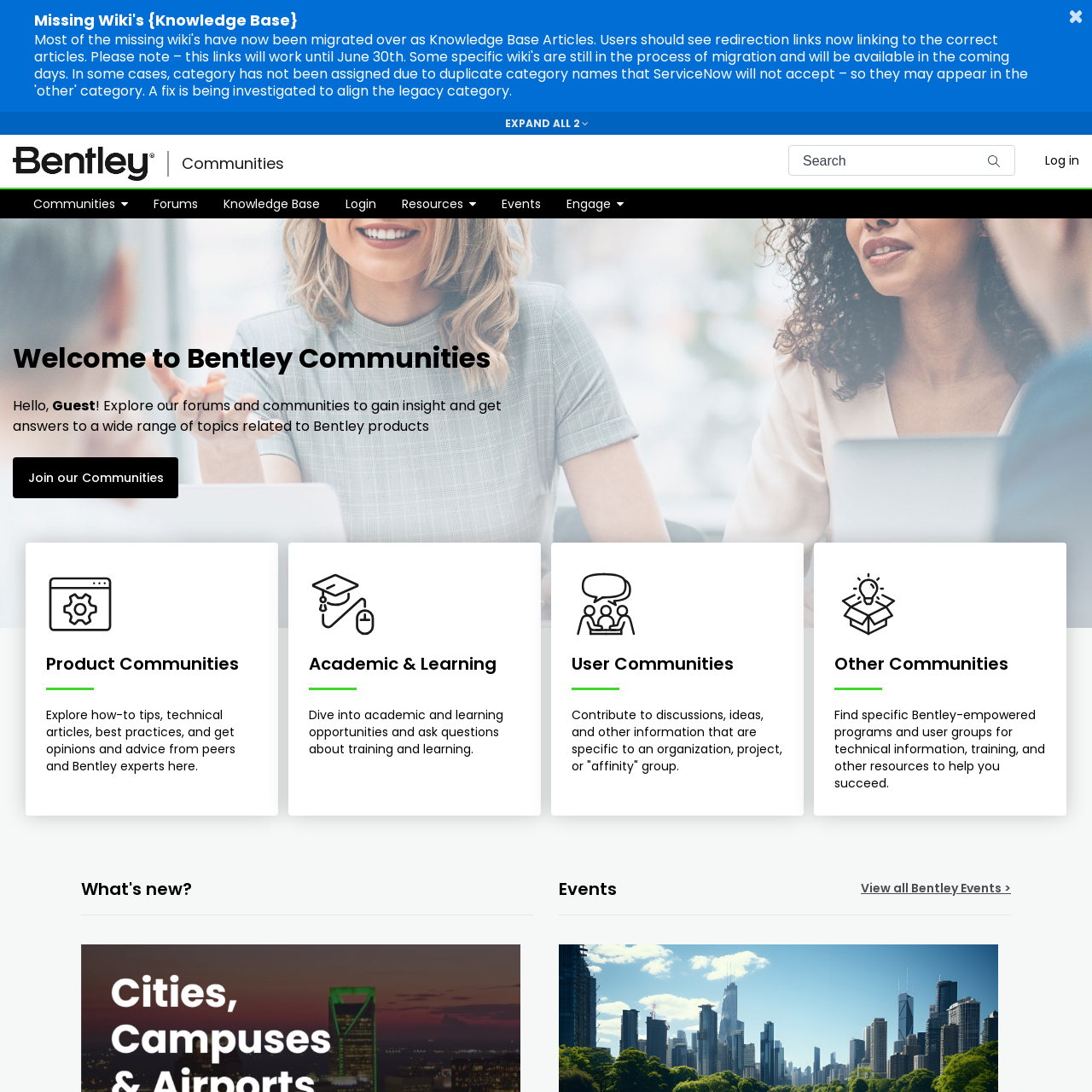Describe in detail what you see on the webpage.

The webpage is titled "Bentley Community - Communities" and appears to be a community portal for Bentley products. At the top, there is an announcement about missing wiki's being migrated to Knowledge Base Articles, with a button to dismiss the announcement. Below this, there are two buttons: "EXPAND ALL 2 announcements" and a link to the homepage, accompanied by a small "Communities" image.

To the right of the homepage link, there is a navigation toggle button and a search bar with a combobox and a submit search button. On the far right, there is a "Log in" link.

Below the top navigation, there is a horizontal menubar with several menu items, including "Communities", "Forums", "Knowledge Base", "Login", "Resources", and "Events". Each of these menu items has a dropdown menu with additional options.

The main content of the page is divided into two sections. The first section welcomes users to Bentley Communities, with a brief introduction and a link to "Join our Communities". Below this, there is a table with four columns, each representing a different type of community: Product Communities, Academic & Learning, User Communities, and Other Communities. Each column has a brief description and a link to explore further.

The second section of the main content is dedicated to events, with a heading "Events" and a link to "View all Bentley Events >".